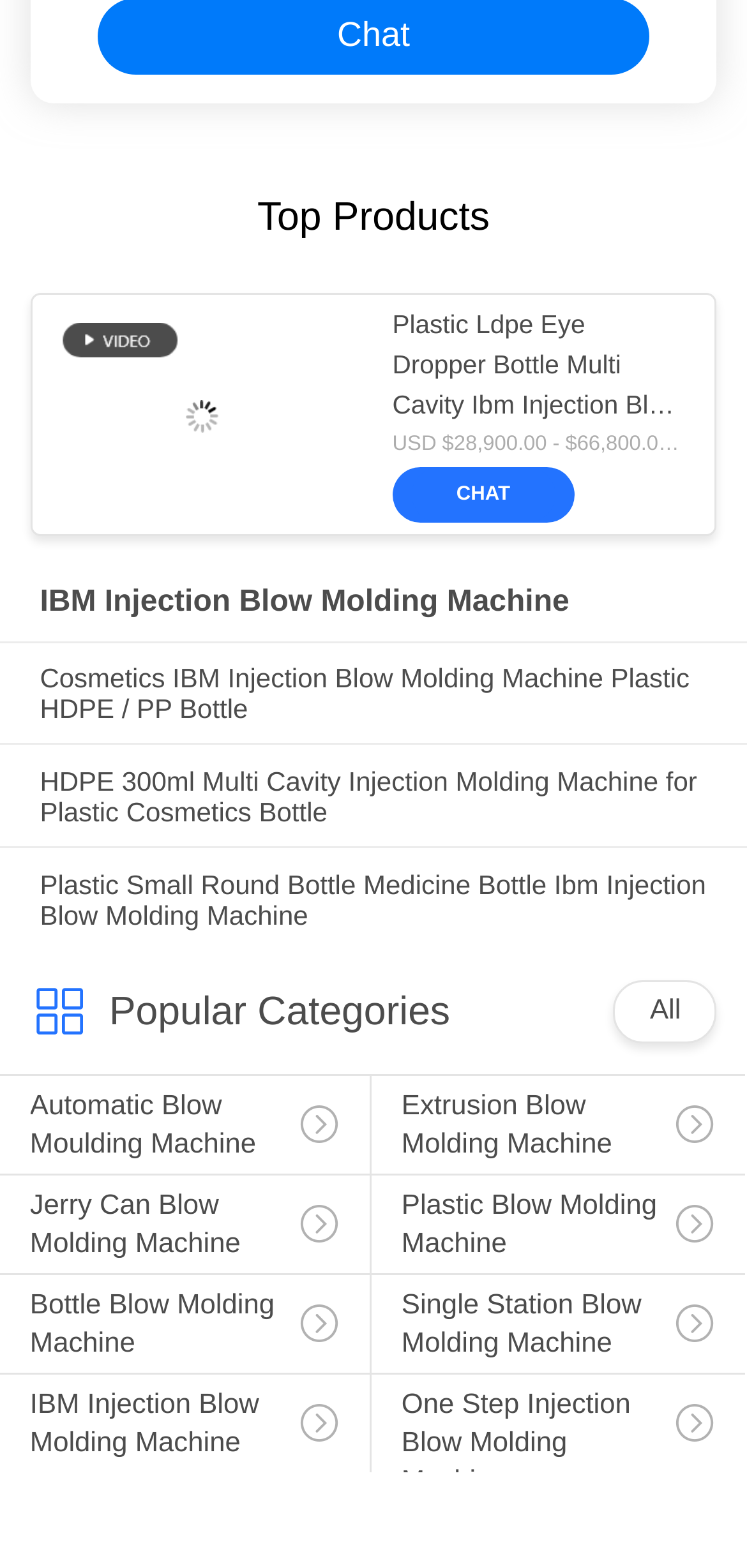Find the bounding box coordinates of the clickable element required to execute the following instruction: "View the 'IBM Injection Blow Molding Machine' product". Provide the coordinates as four float numbers between 0 and 1, i.e., [left, top, right, bottom].

[0.053, 0.374, 0.947, 0.396]